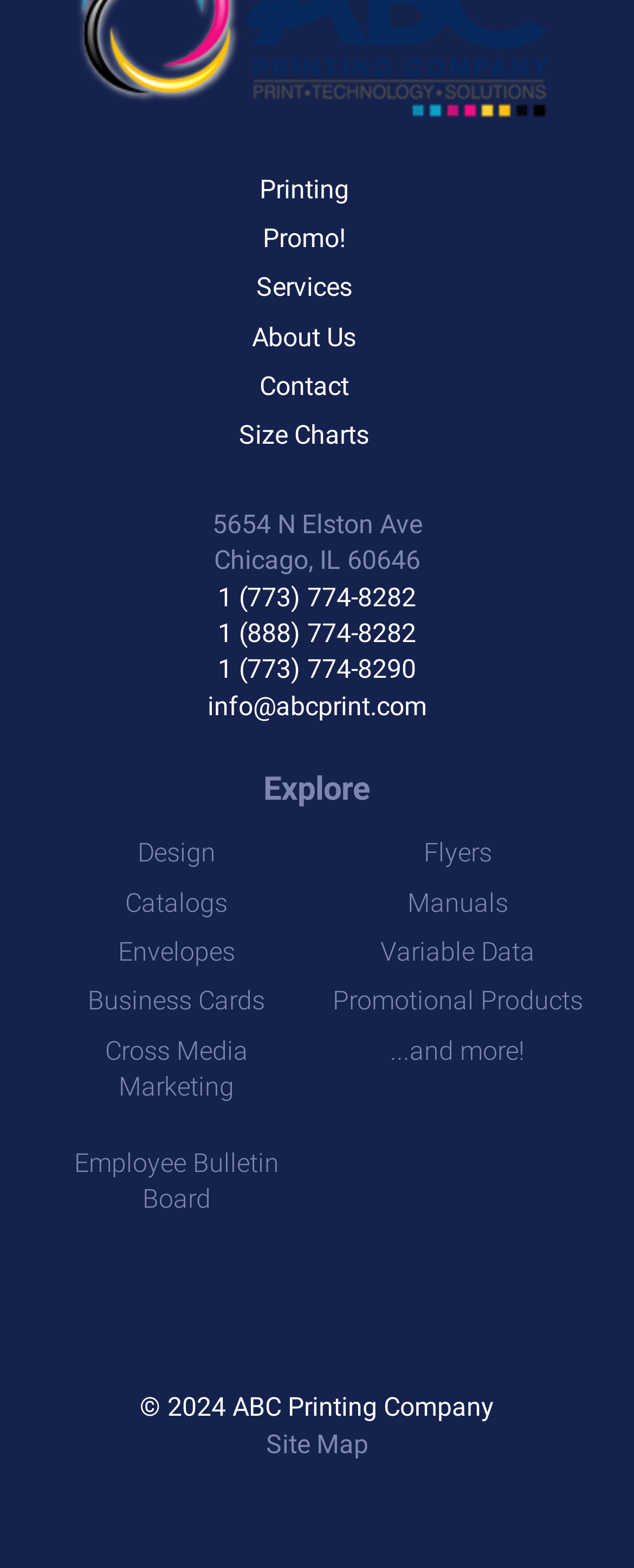Please determine the bounding box coordinates of the element to click on in order to accomplish the following task: "visit the printing page". Ensure the coordinates are four float numbers ranging from 0 to 1, i.e., [left, top, right, bottom].

[0.115, 0.105, 0.885, 0.137]